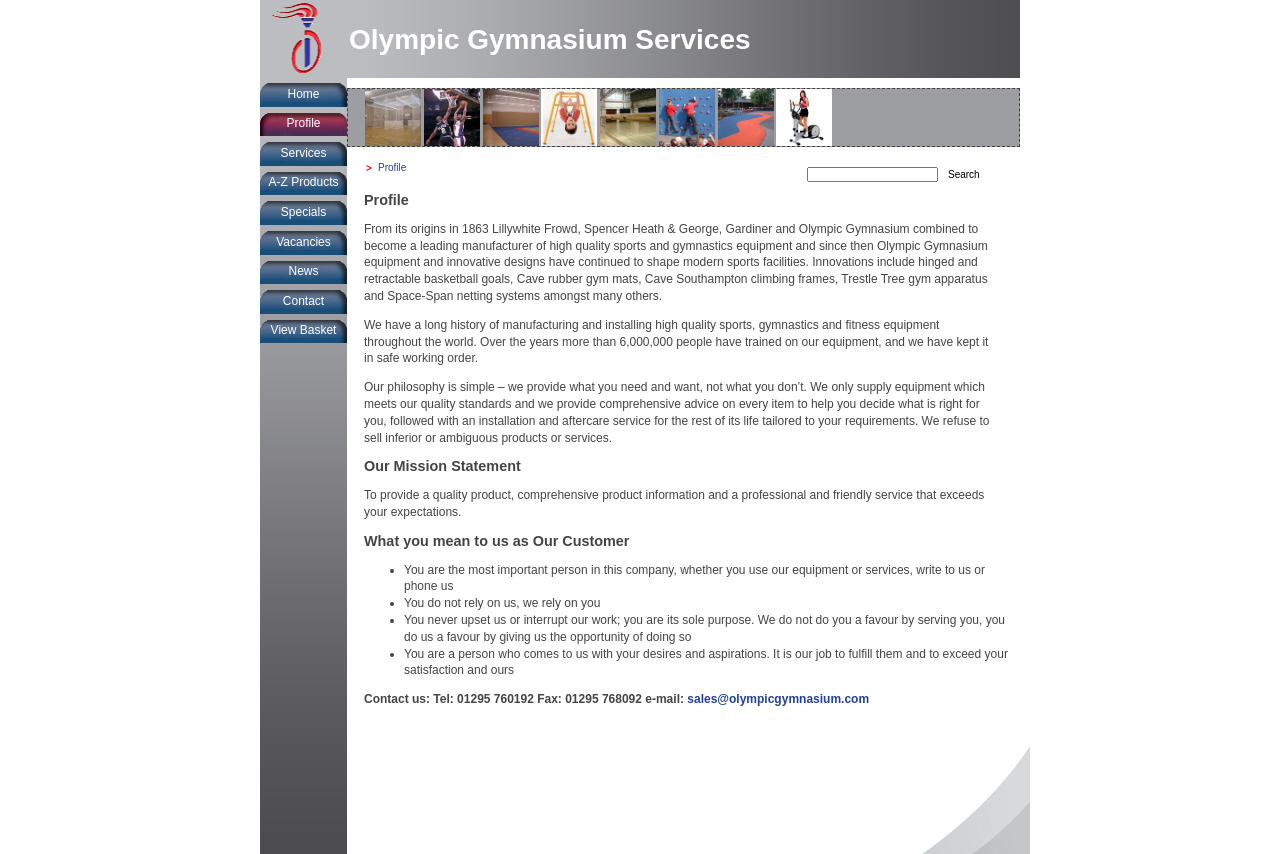What is the contact email of the company?
Answer the question with detailed information derived from the image.

The contact email is obtained from the link element 'sales@olympicgymnasium.com' at the bottom of the webpage, which is part of the contact information section.